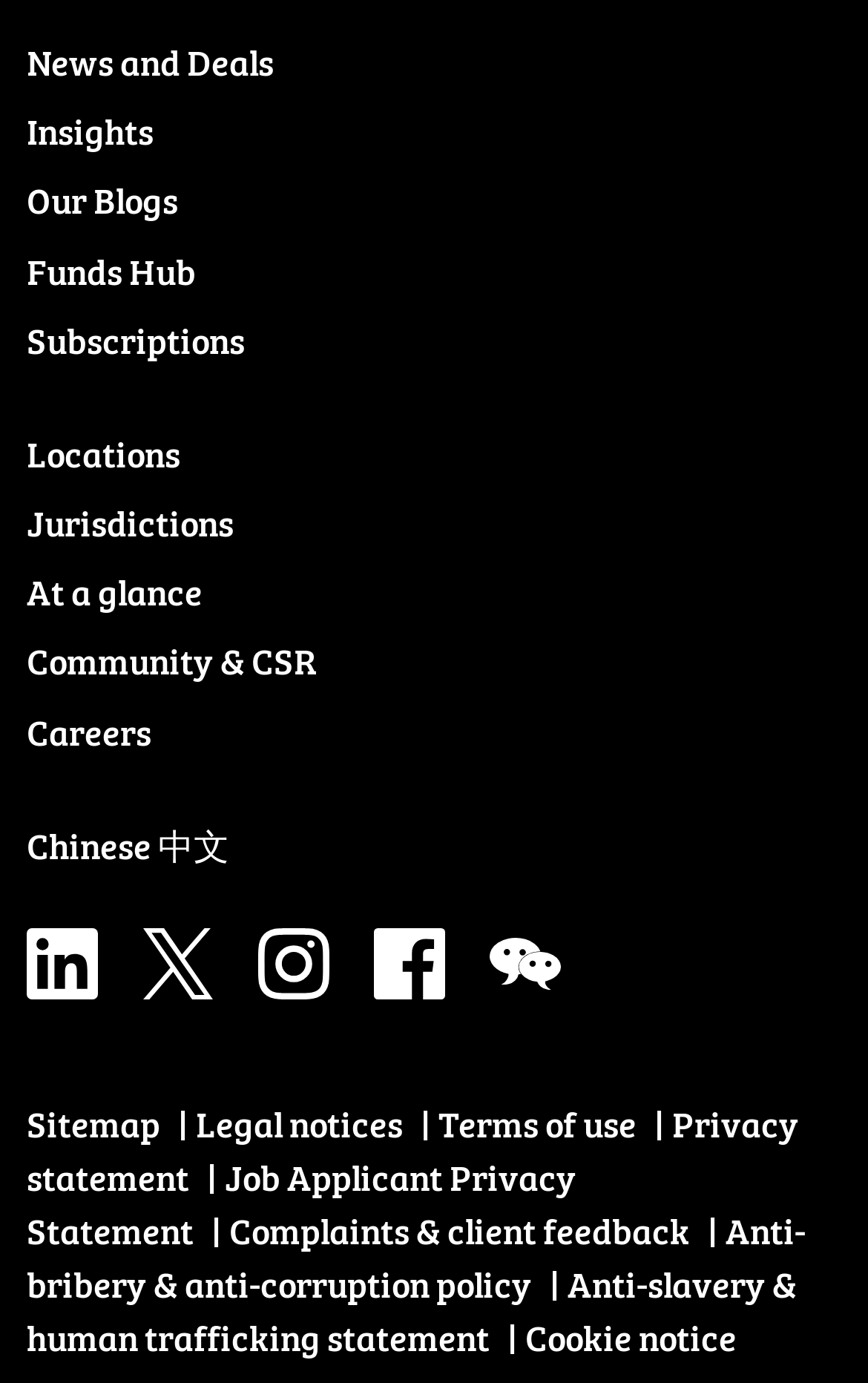Find the bounding box coordinates for the UI element that matches this description: "Complaints & client feedback".

[0.264, 0.869, 0.836, 0.908]